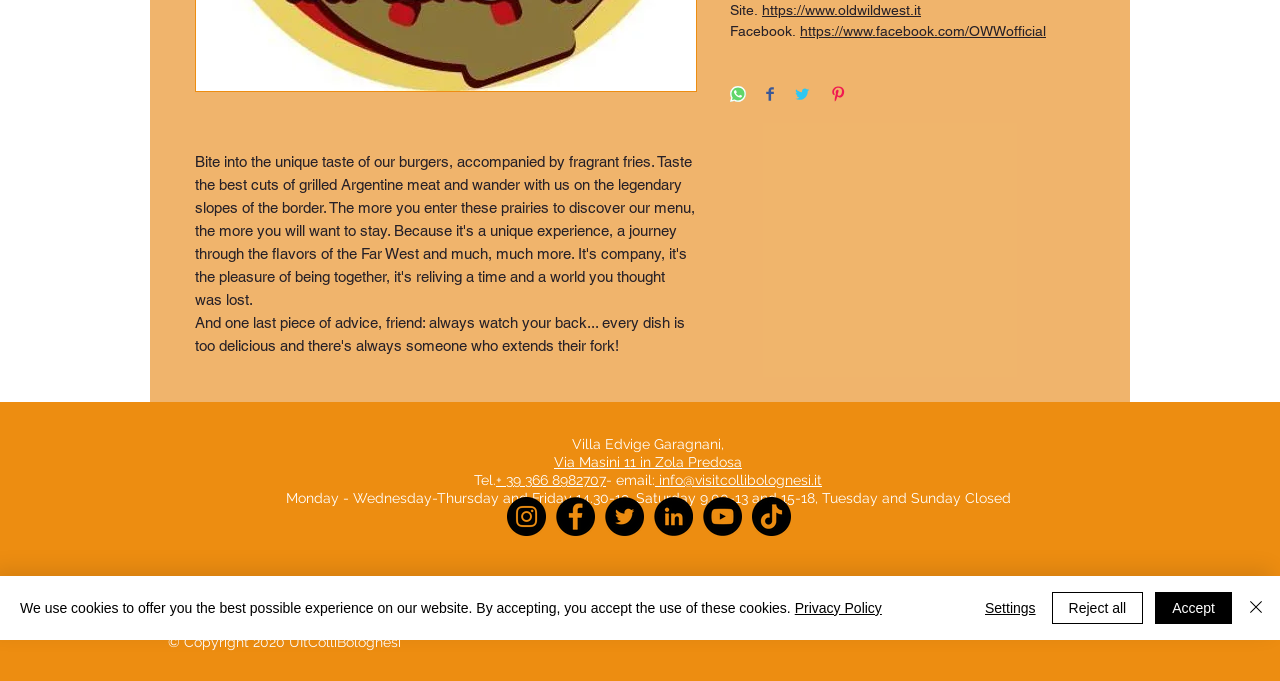Using the provided description: "+ 39 366 8982707", find the bounding box coordinates of the corresponding UI element. The output should be four float numbers between 0 and 1, in the format [left, top, right, bottom].

[0.388, 0.693, 0.473, 0.717]